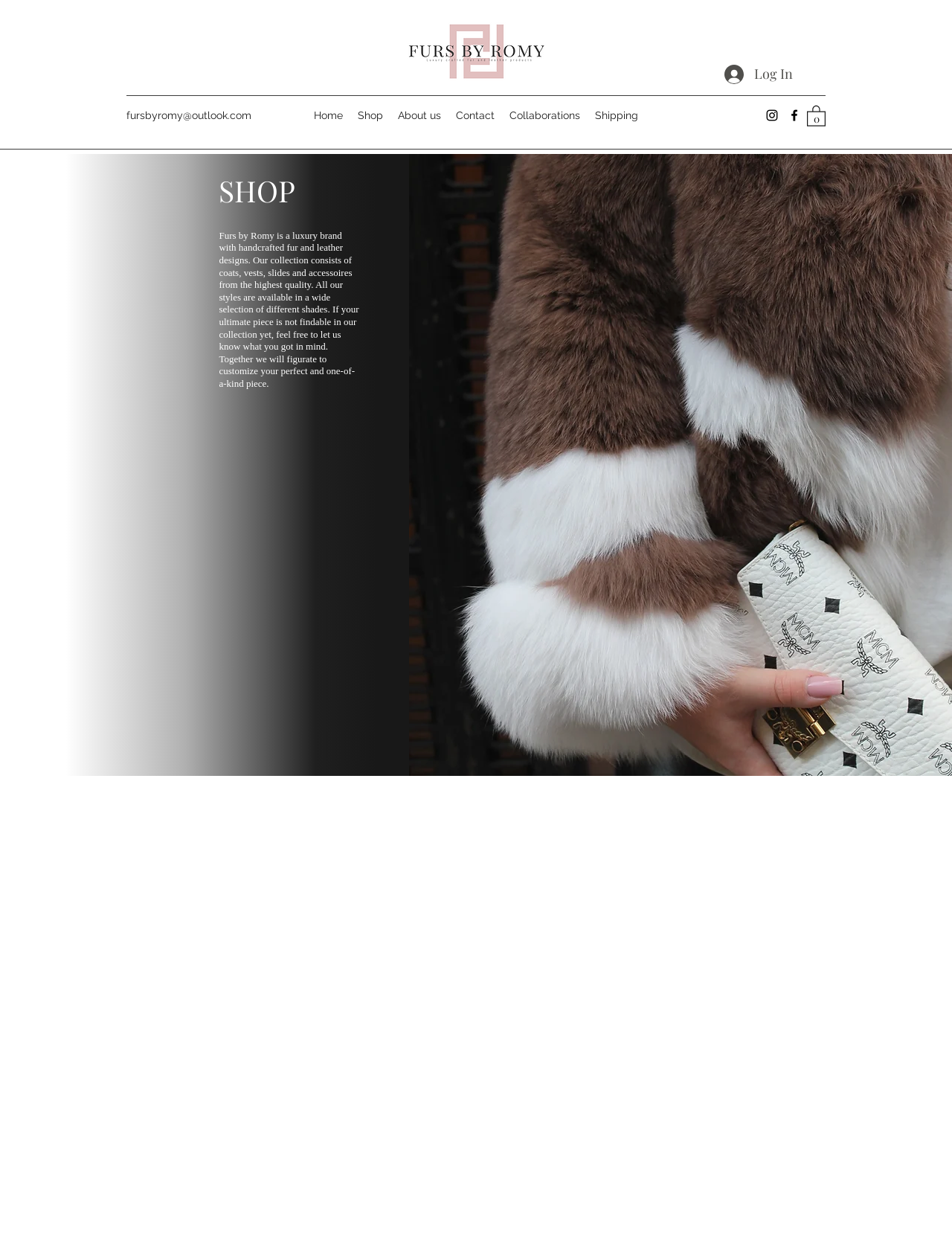Provide the bounding box coordinates of the section that needs to be clicked to accomplish the following instruction: "Visit the Shop page."

[0.368, 0.083, 0.41, 0.101]